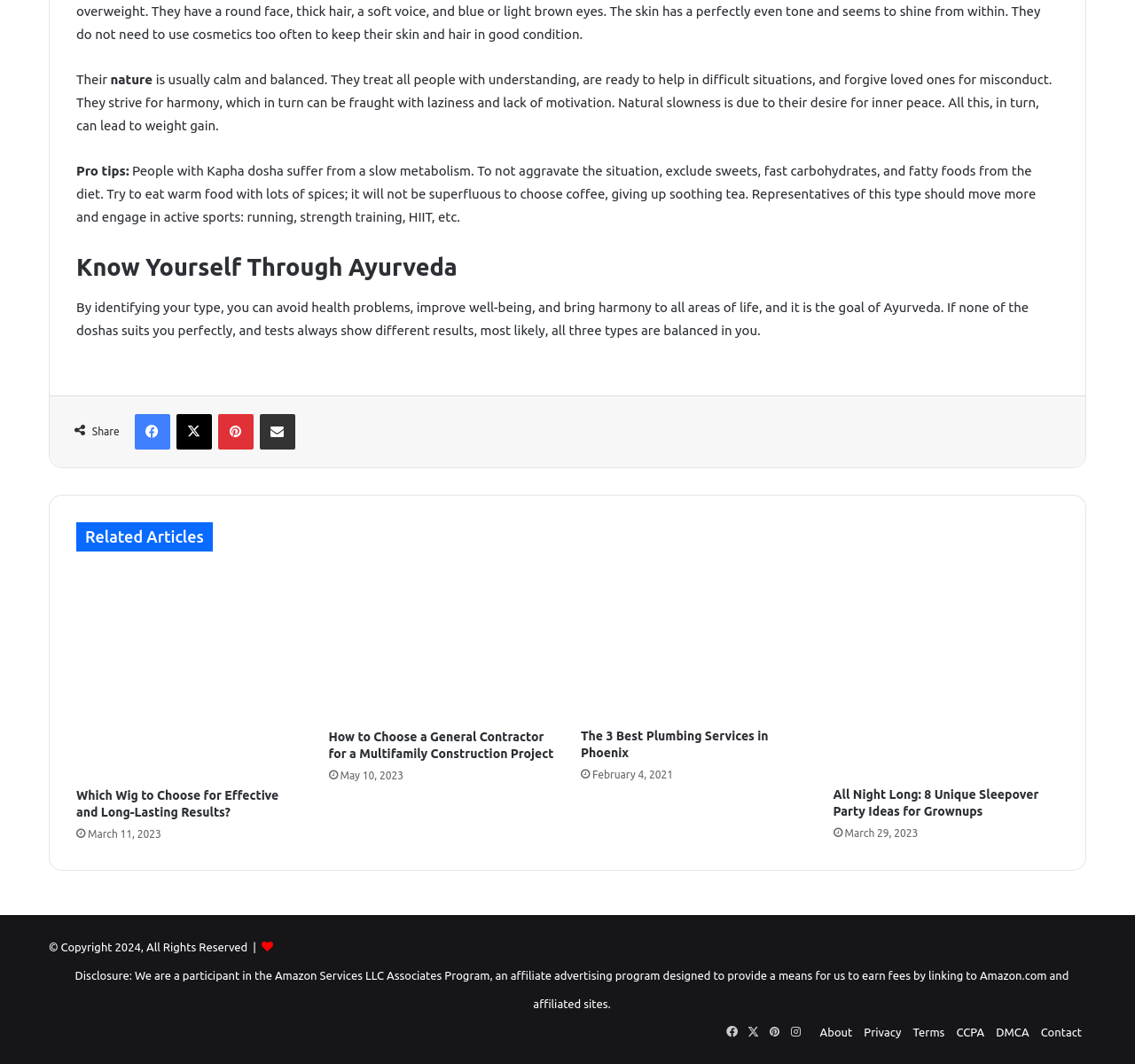Refer to the image and offer a detailed explanation in response to the question: What is the purpose of the 'Know Yourself Through Ayurveda' heading?

The 'Know Yourself Through Ayurveda' heading appears to be introducing a section of the webpage that discusses the application of Ayurveda to understanding individual personalities and health, and provides information on how to identify one's dosha type.